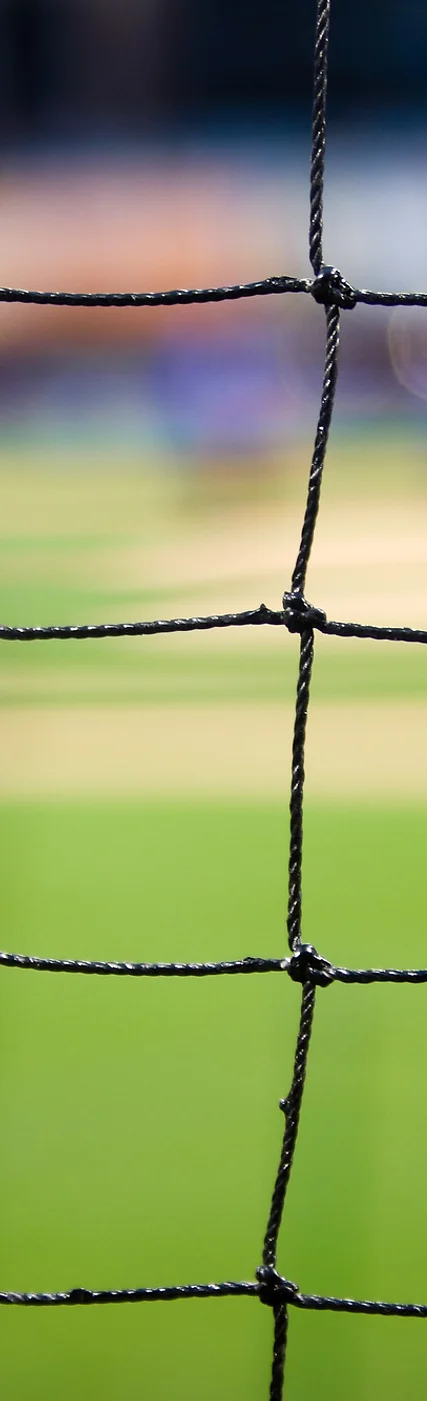Offer a thorough description of the image.

The image features a close-up view of a black net, intricately woven, with its geometric patterns clearly visible. The background showcases a blur of vibrant green, indicative of a well-maintained sports field, likely intended for cricket or baseball. The contrast between the dark netting and the lively greenery creates a striking visual dynamic, emphasizing the protective nature of the net, which keeps spectators safe while allowing them to witness the action unfolding beyond. The soft focus of the background enhances the depth of field, drawing attention to the net itself.